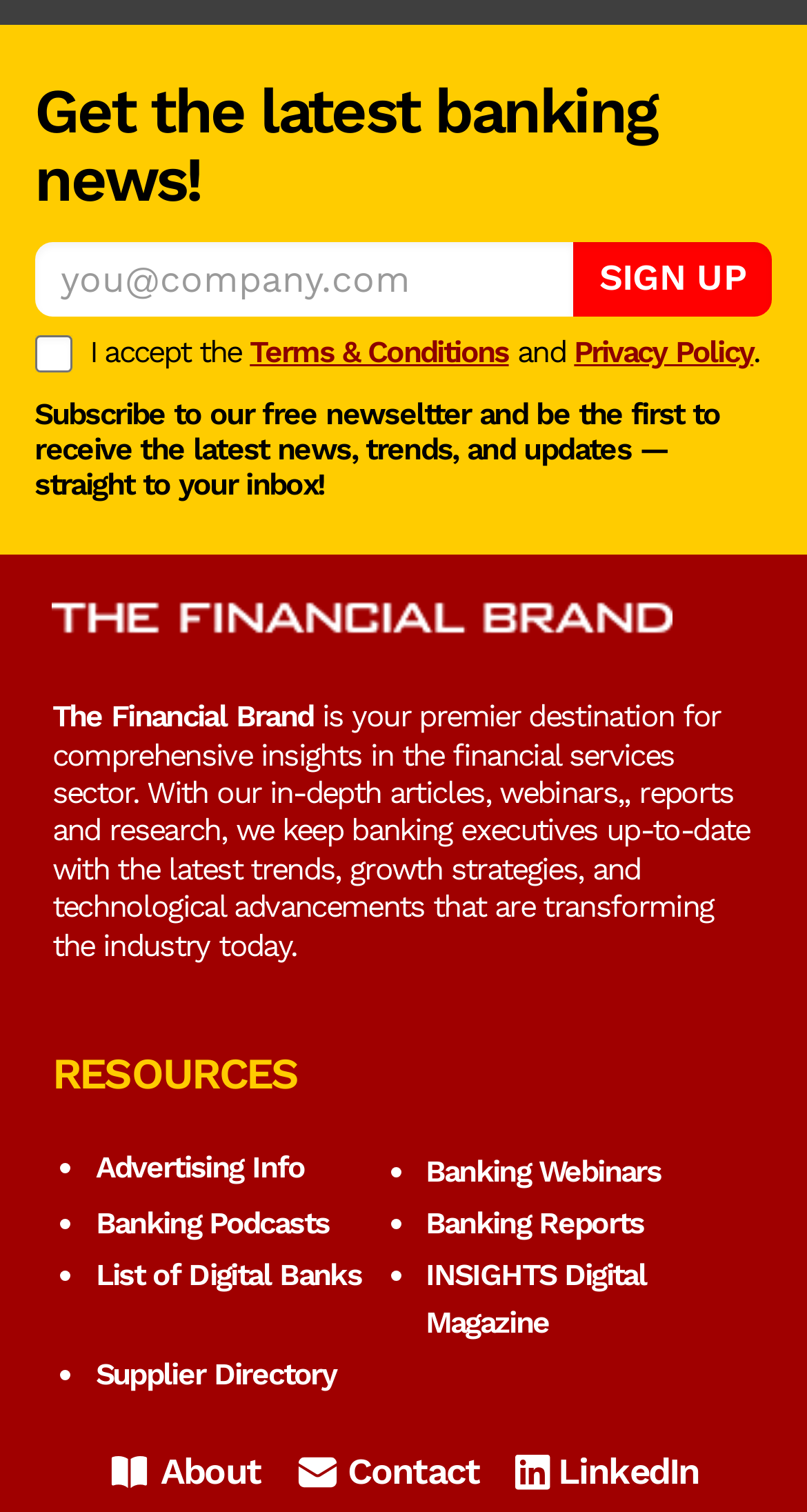Please find and report the bounding box coordinates of the element to click in order to perform the following action: "Click SIGN UP". The coordinates should be expressed as four float numbers between 0 and 1, in the format [left, top, right, bottom].

[0.71, 0.159, 0.957, 0.21]